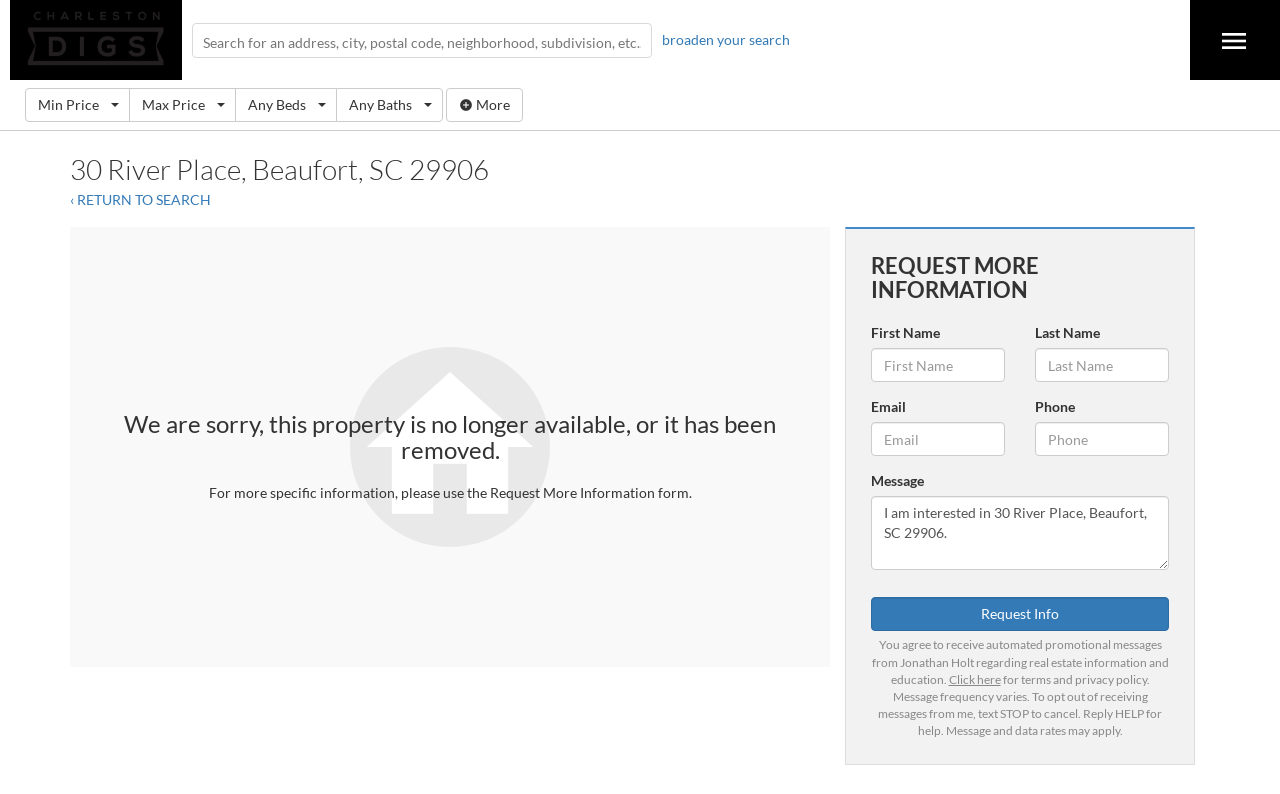Find the bounding box coordinates of the clickable area required to complete the following action: "Filter by minimum price".

[0.02, 0.111, 0.102, 0.154]